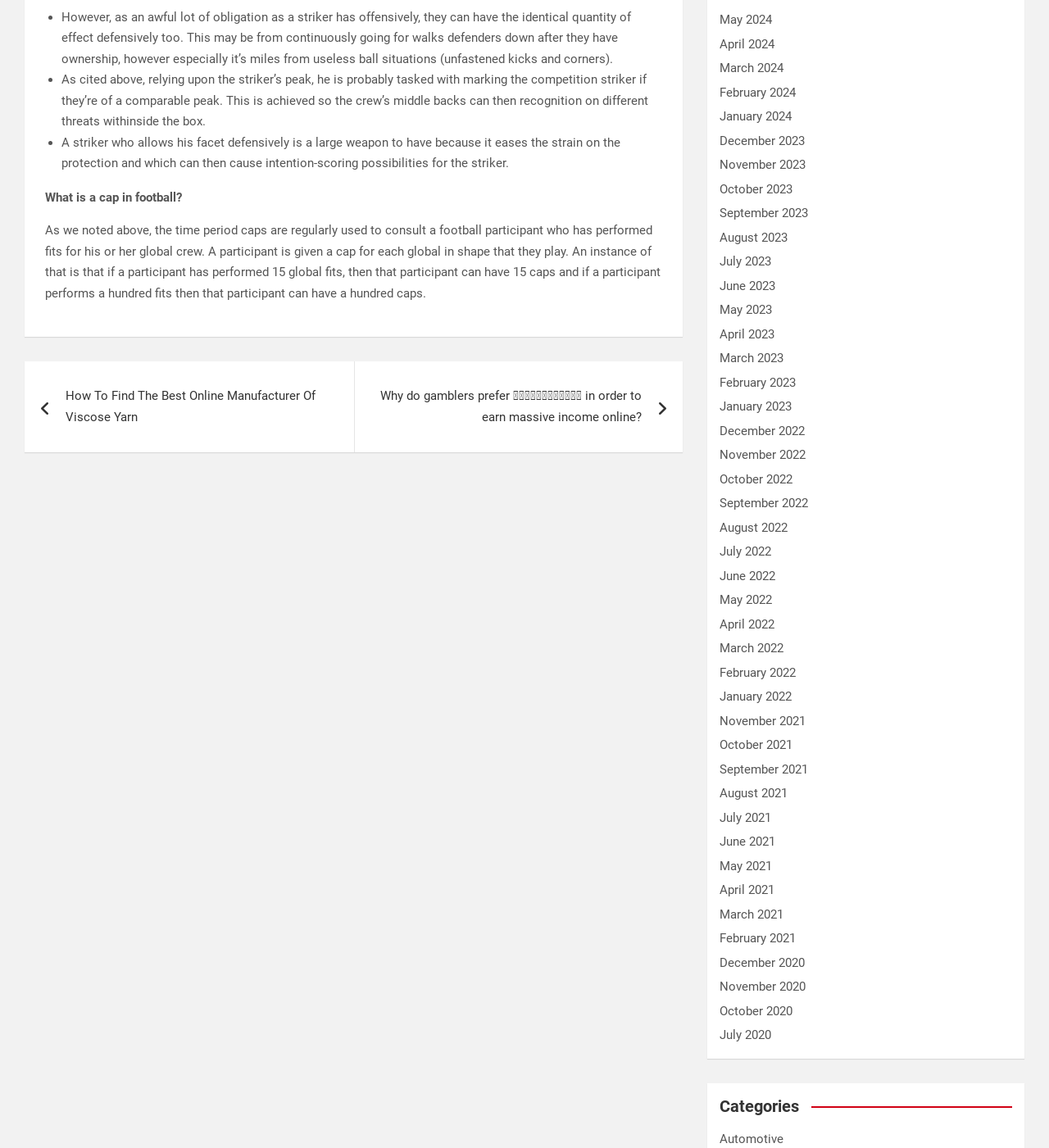Identify the bounding box for the UI element described as: "Automotive". Ensure the coordinates are four float numbers between 0 and 1, formatted as [left, top, right, bottom].

[0.686, 0.986, 0.747, 0.998]